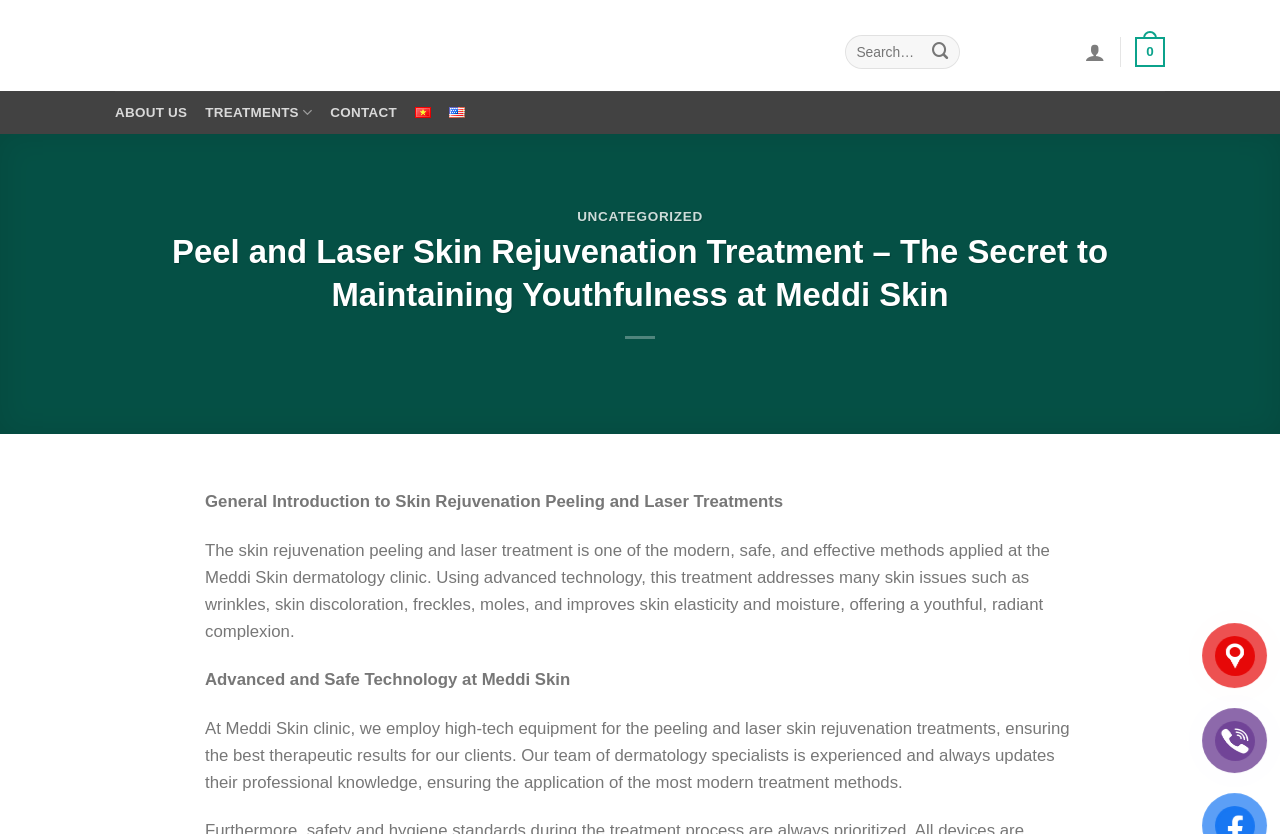Locate the bounding box coordinates of the clickable element to fulfill the following instruction: "Switch to English". Provide the coordinates as four float numbers between 0 and 1 in the format [left, top, right, bottom].

[0.351, 0.116, 0.363, 0.153]